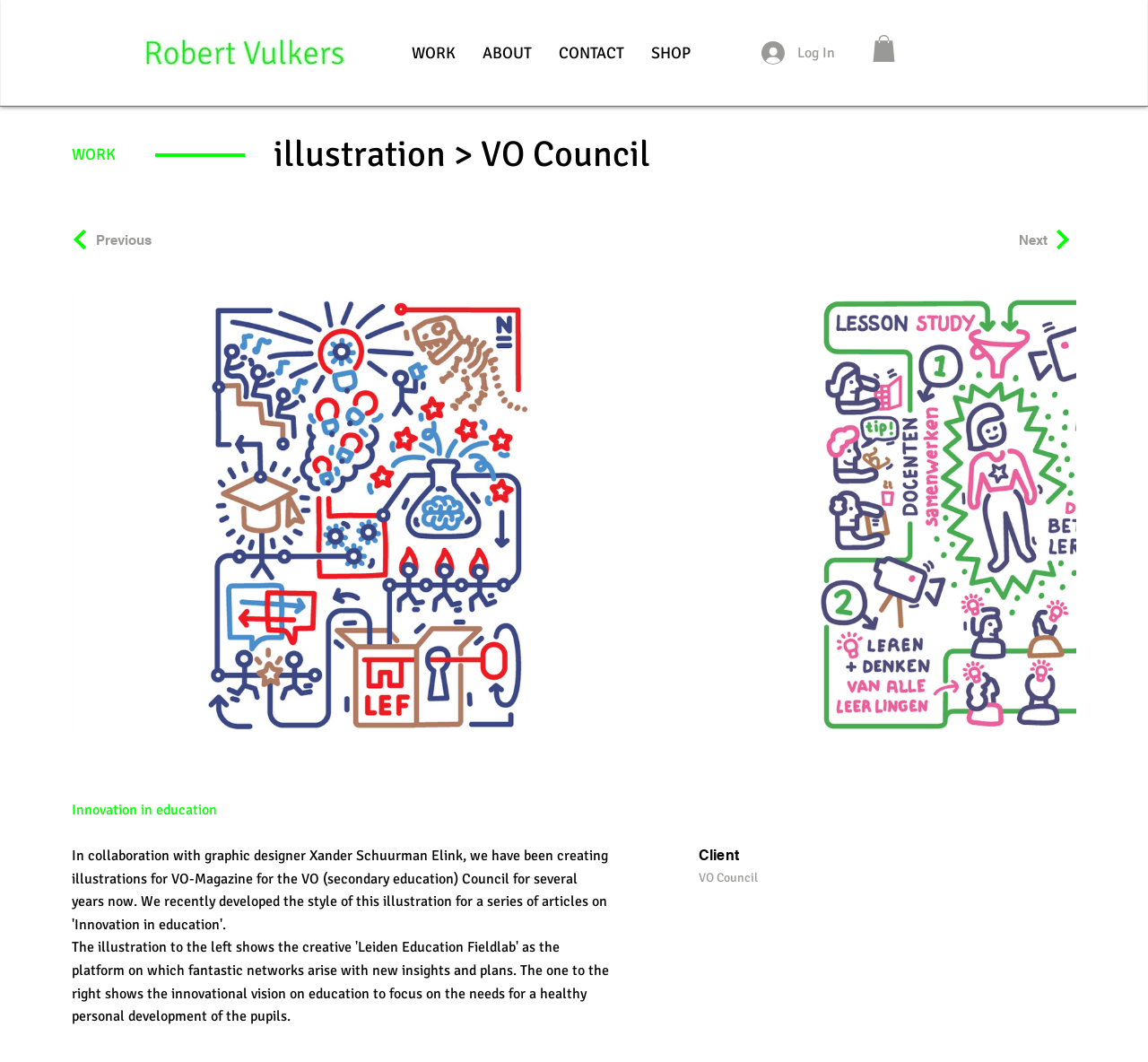Determine the bounding box coordinates for the region that must be clicked to execute the following instruction: "Read about 'Another ankle injury occurred at Remete Cave'".

None